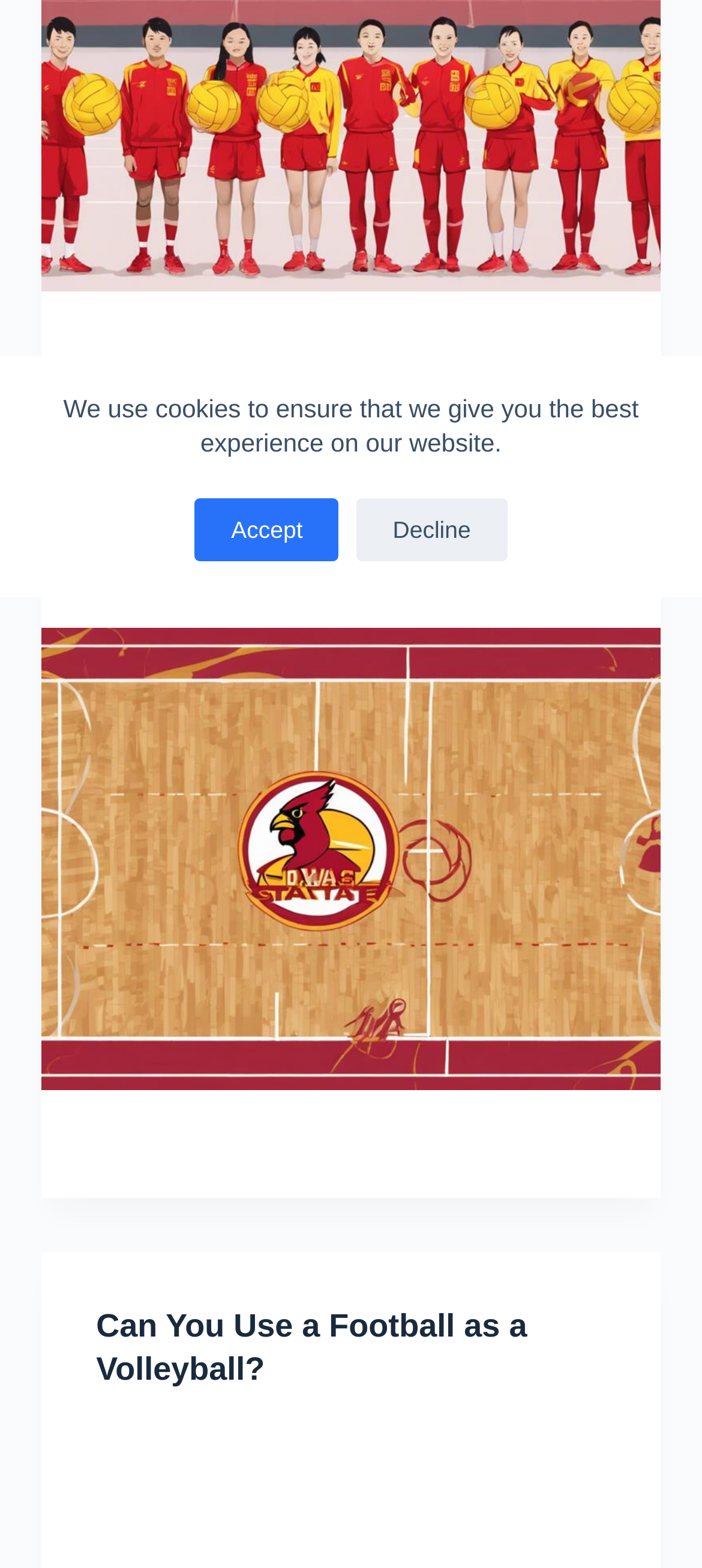Identify the bounding box of the HTML element described as: "Decline".

[0.508, 0.318, 0.722, 0.358]